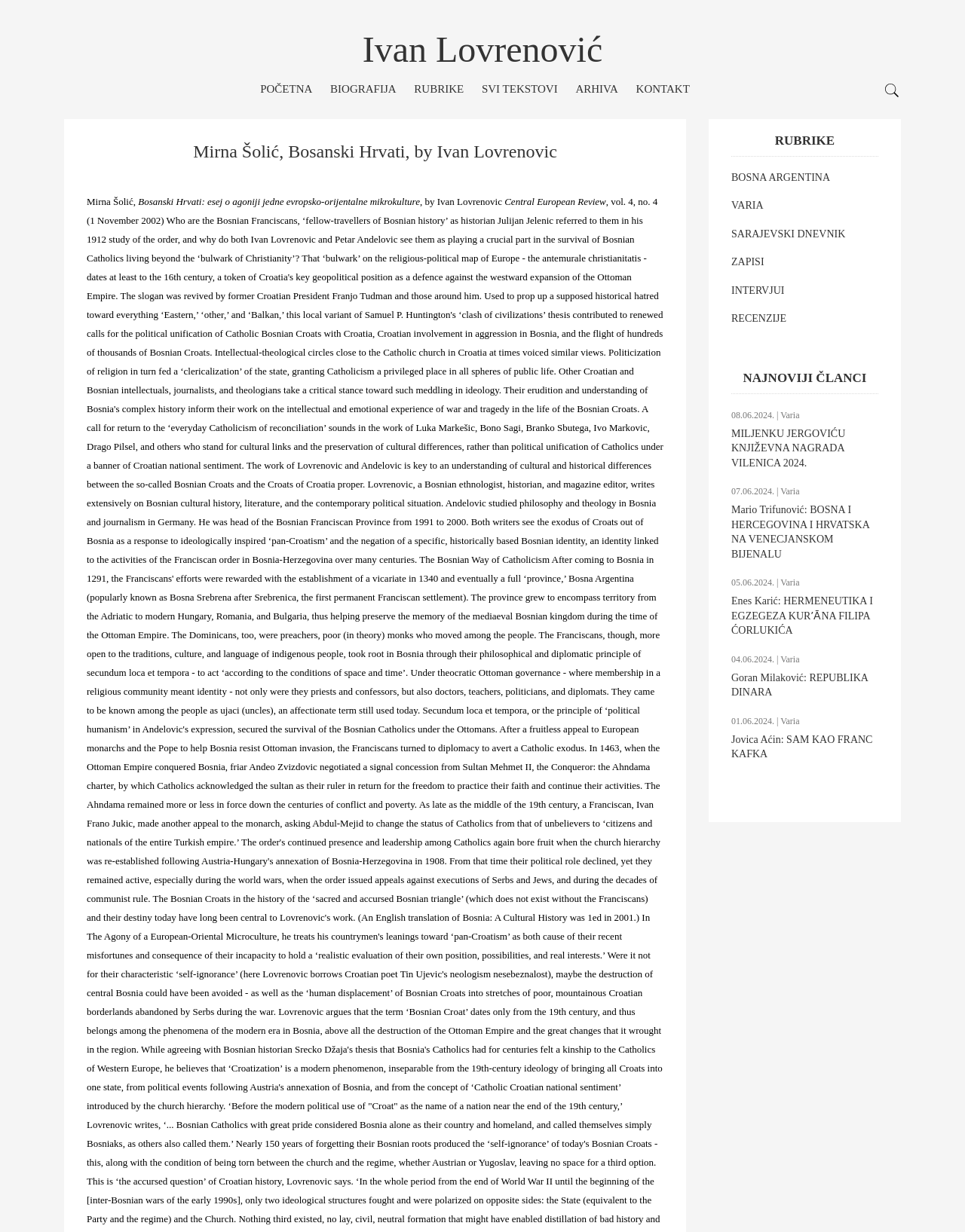Look at the image and answer the question in detail:
How many links are there in the 'RUBRIKE' section?

The answer can be found by counting the number of links under the heading 'RUBRIKE', which are 'BOSNA ARGENTINA', 'VARIA', 'SARAJEVSKI DNEVNIK', 'ZAPISI', and 'INTERVJUI'.